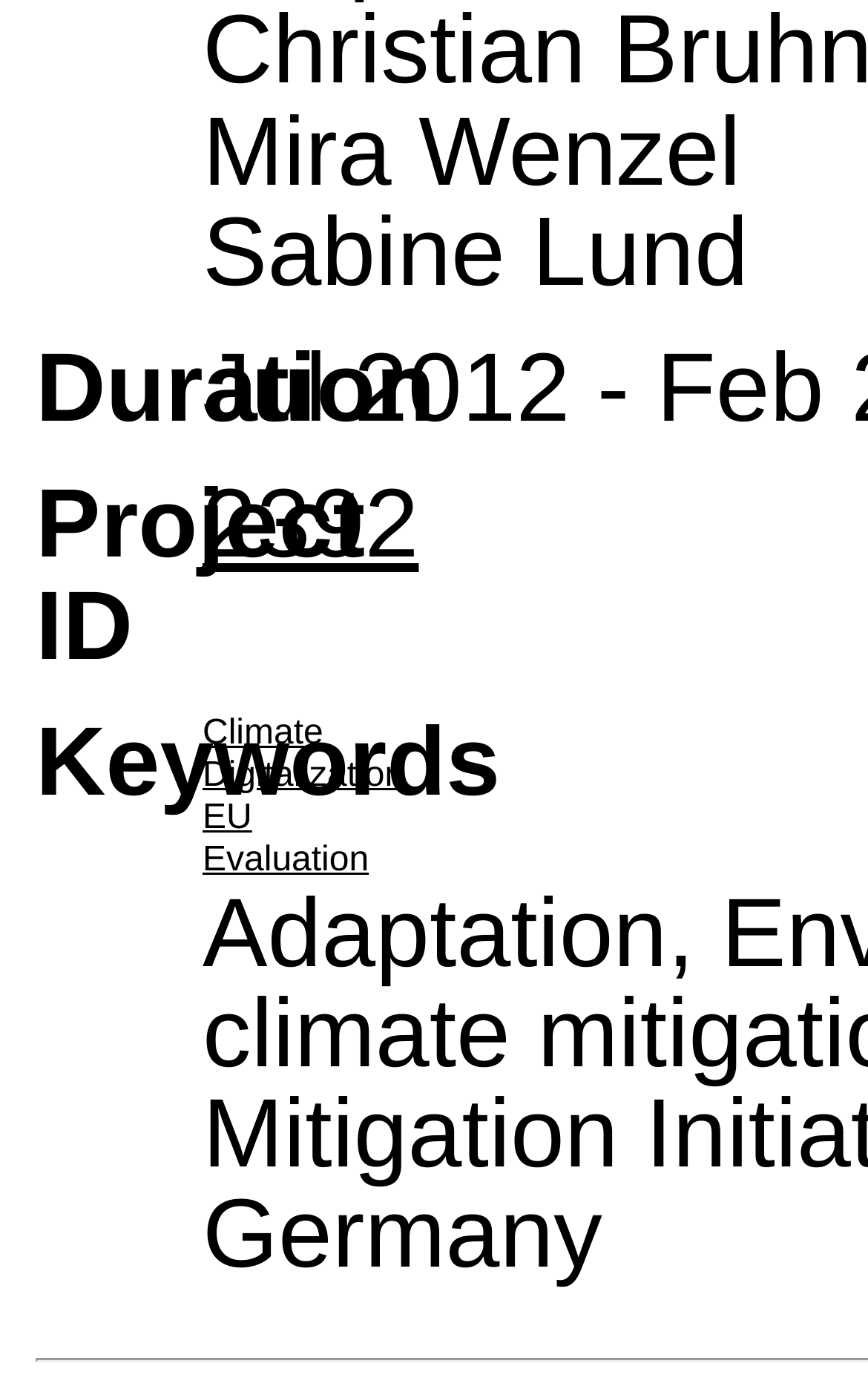How many keywords are listed?
Based on the screenshot, give a detailed explanation to answer the question.

The webpage displays a description list with terms and values, and one of the terms is 'Keywords' with four values, which are 'Climate', 'Digitalization', 'EU', and 'Evaluation', indicated by the link elements with these texts.